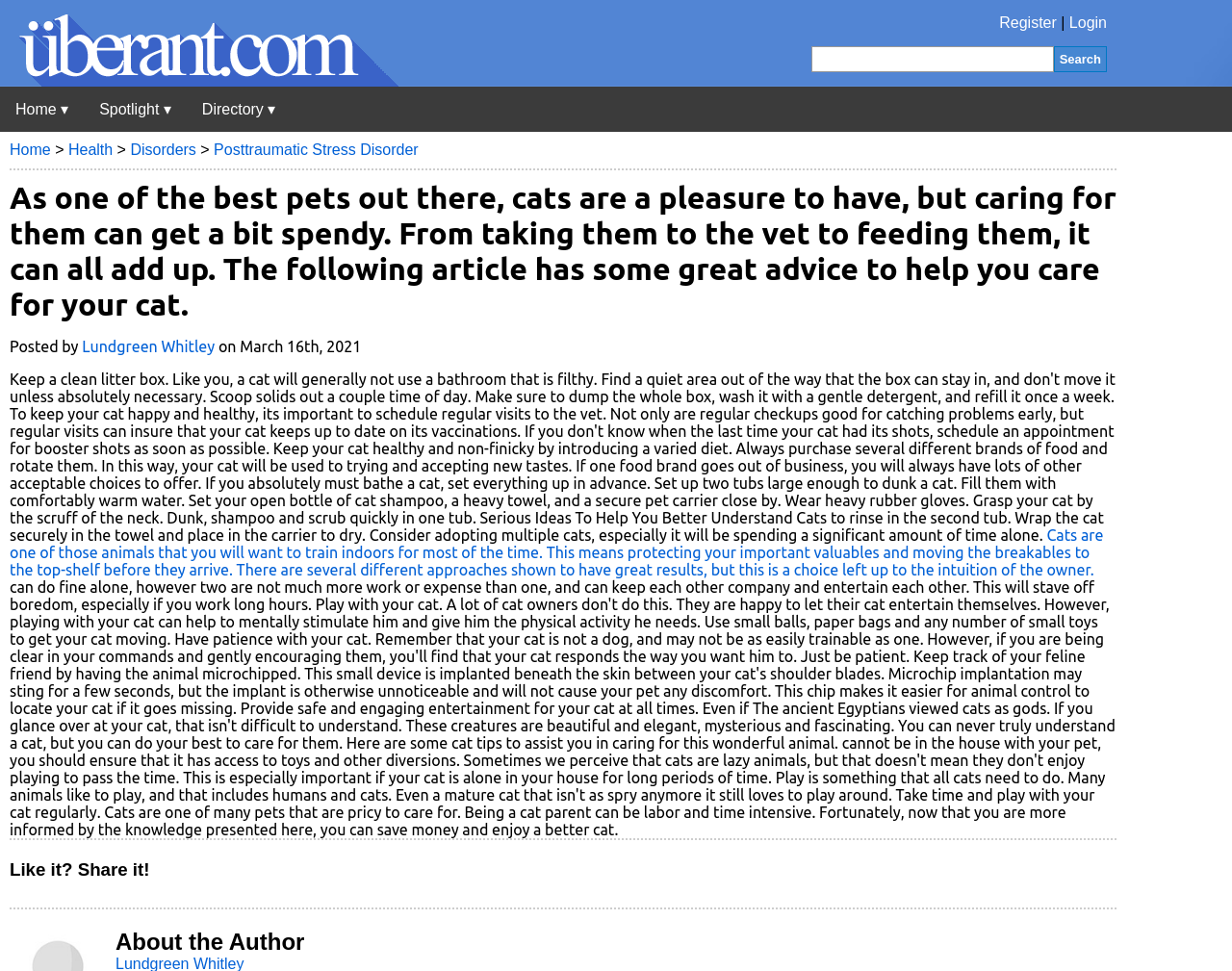Find the bounding box coordinates for the area that should be clicked to accomplish the instruction: "Search for something".

[0.855, 0.048, 0.898, 0.074]